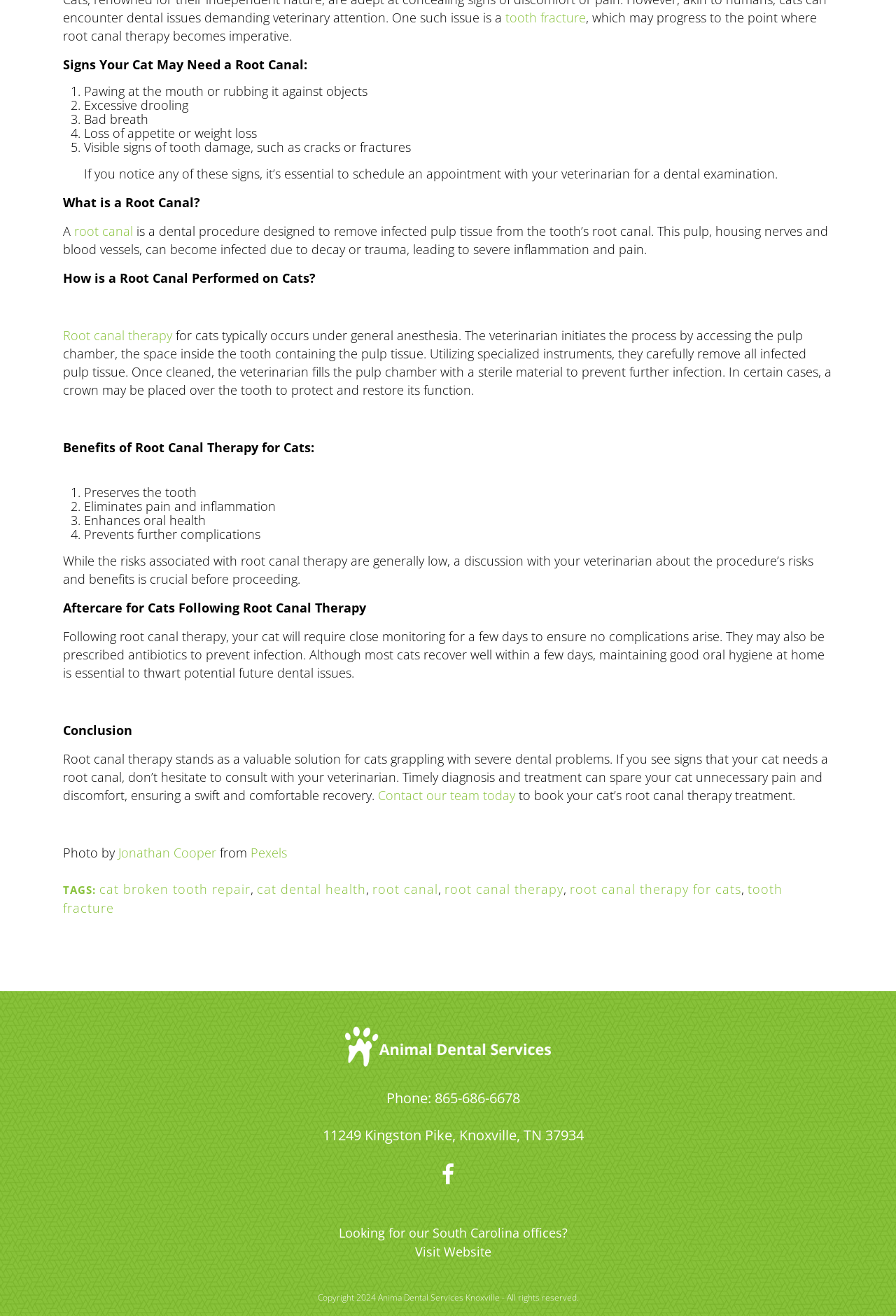What are the benefits of root canal therapy for cats? Based on the screenshot, please respond with a single word or phrase.

Preserves tooth, eliminates pain